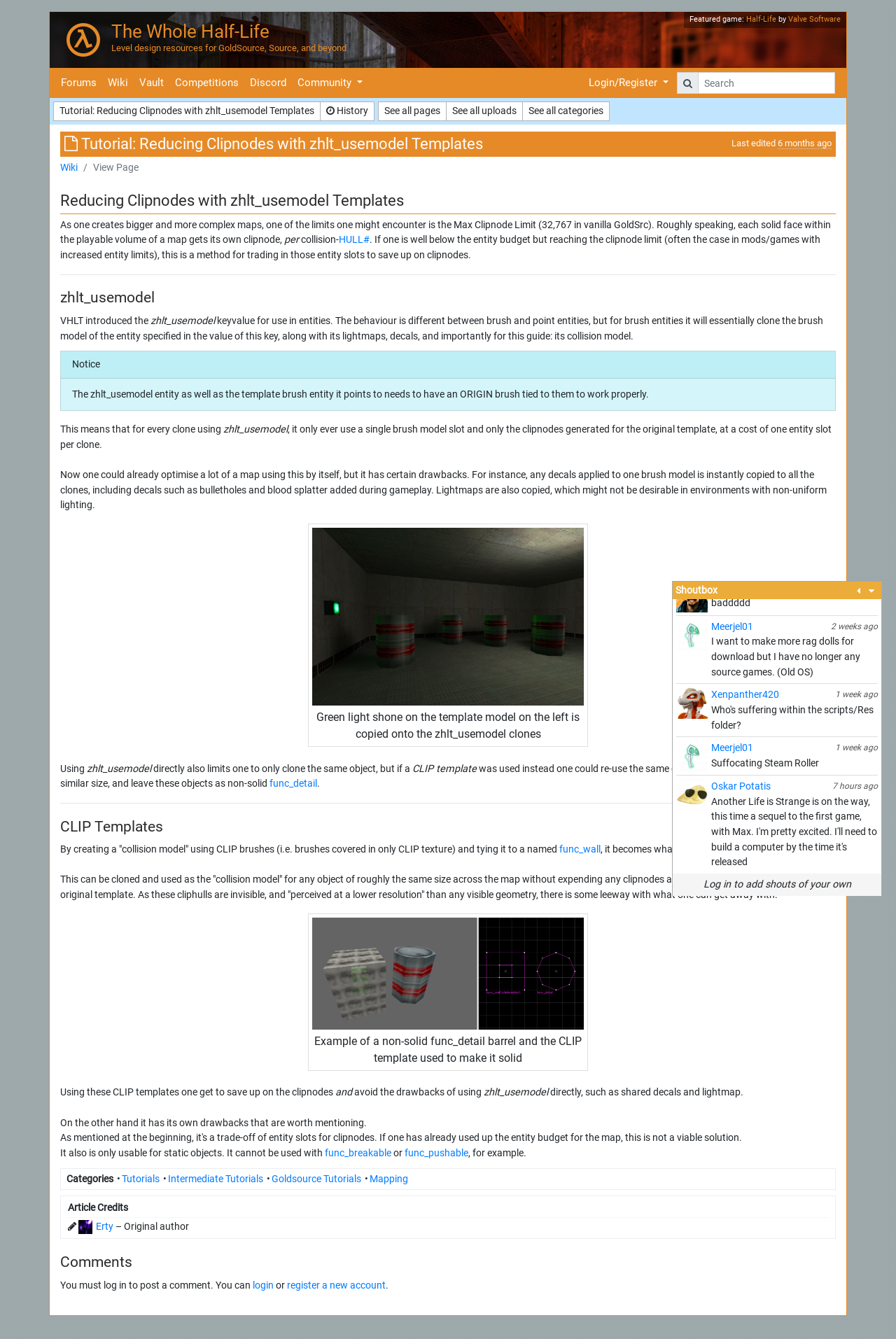Given the element description youtube.com/watch?v=cvh0nX08nRw, predict the bounding box coordinates for the UI element in the webpage screenshot. The format should be (top-left x, top-left y, bottom-right x, bottom-right y), and the values should be between 0 and 1.

[0.794, 0.378, 0.898, 0.398]